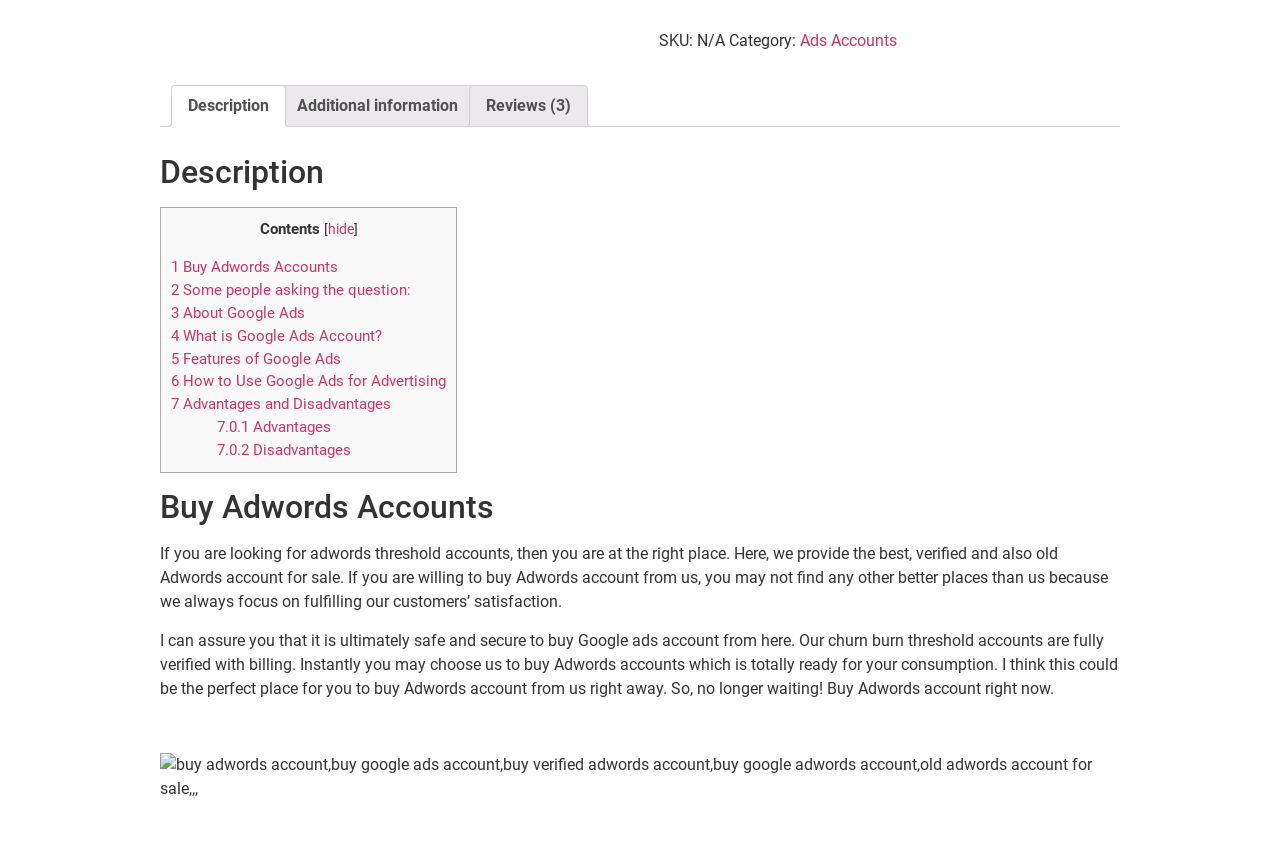Specify the bounding box coordinates of the area to click in order to follow the given instruction: "Click on 'Description' tab."

[0.134, 0.101, 0.223, 0.151]